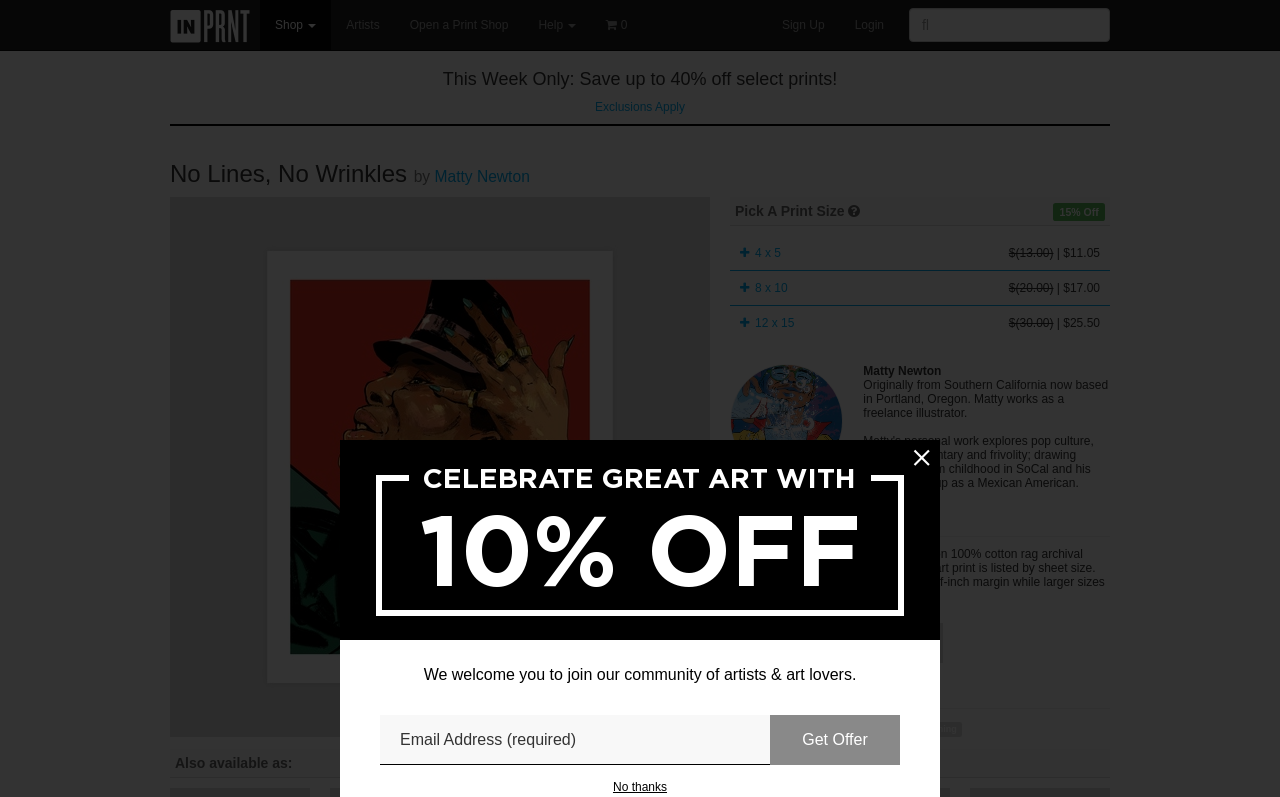What is the original price of the 5x7 art print?
Using the picture, provide a one-word or short phrase answer.

$13.00